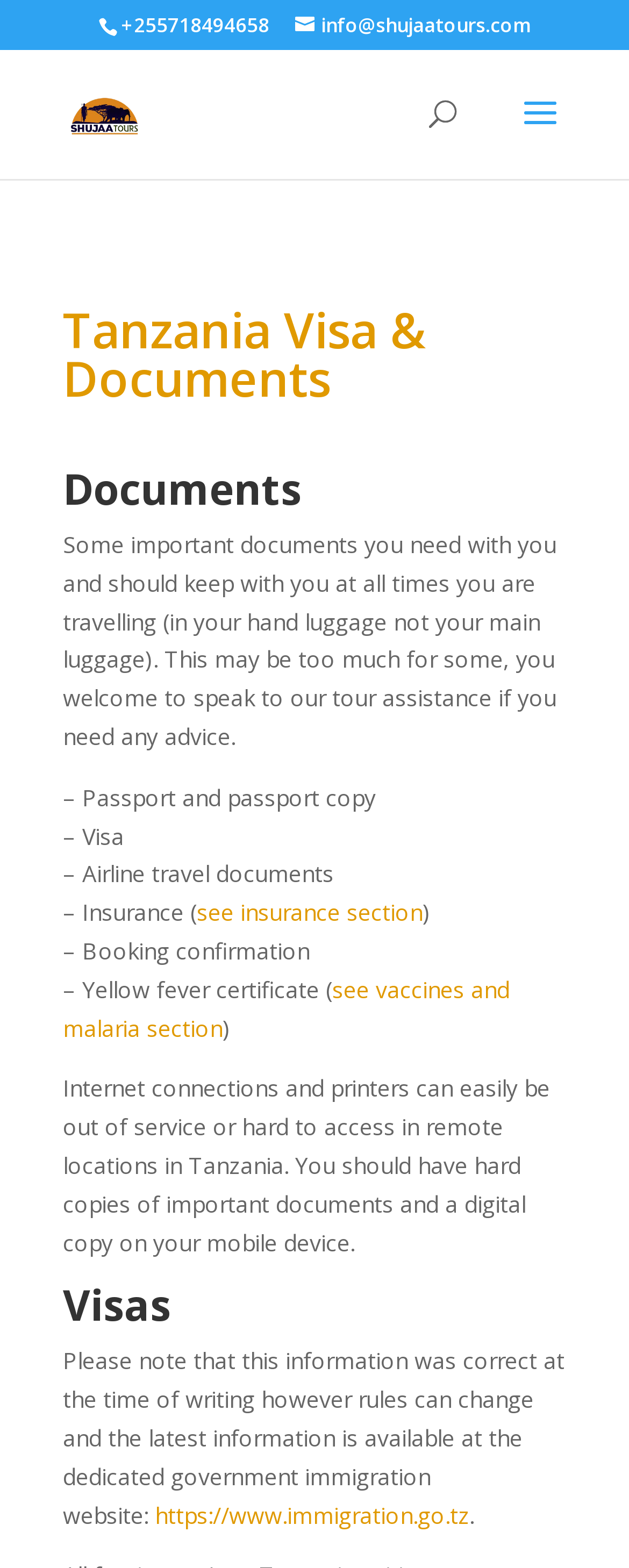Locate the UI element described by alt="SHUJAA TOURS" and provide its bounding box coordinates. Use the format (top-left x, top-left y, bottom-right x, bottom-right y) with all values as floating point numbers between 0 and 1.

[0.11, 0.061, 0.221, 0.081]